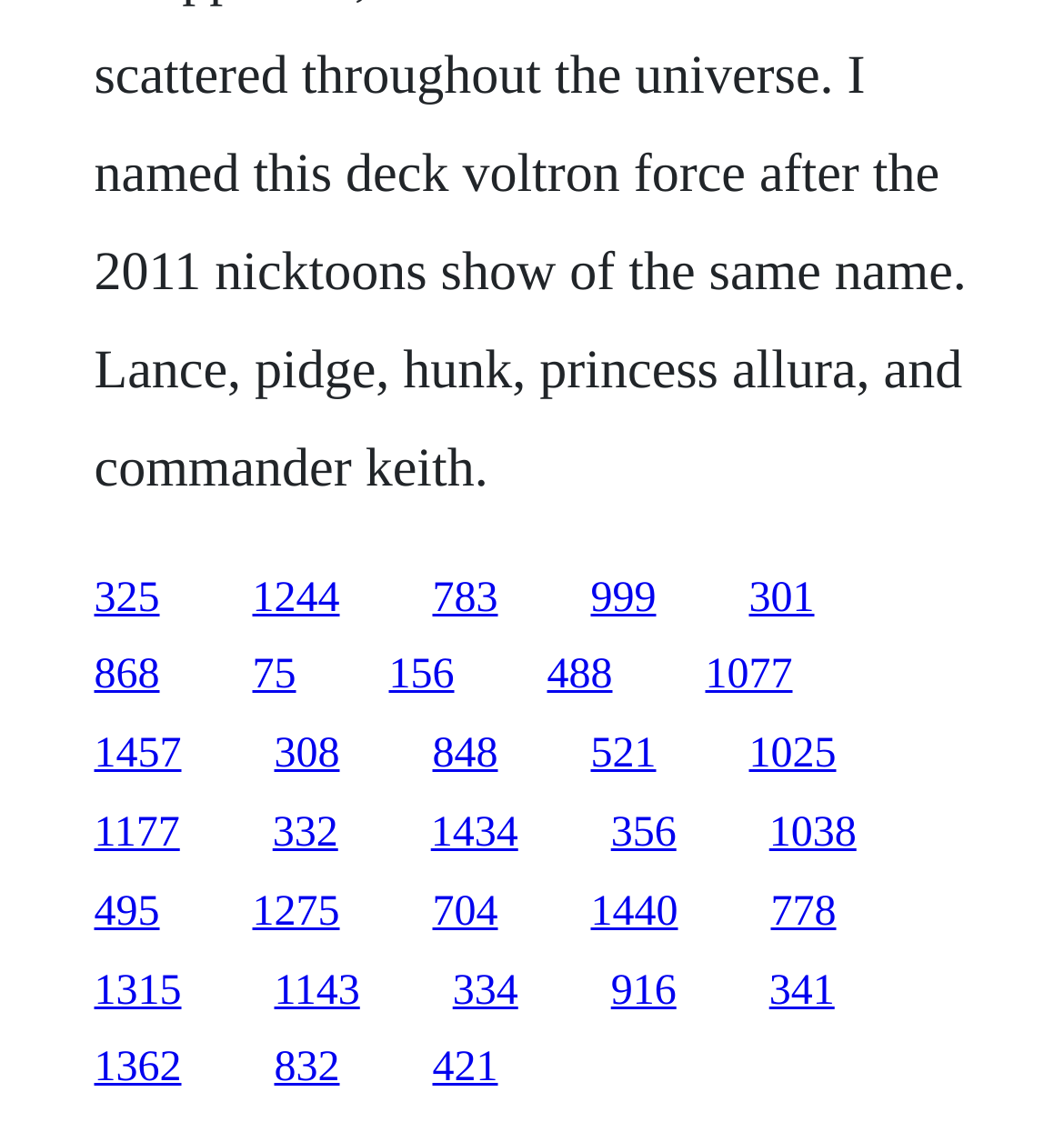Can you find the bounding box coordinates for the element to click on to achieve the instruction: "click the first link"?

[0.088, 0.507, 0.15, 0.548]